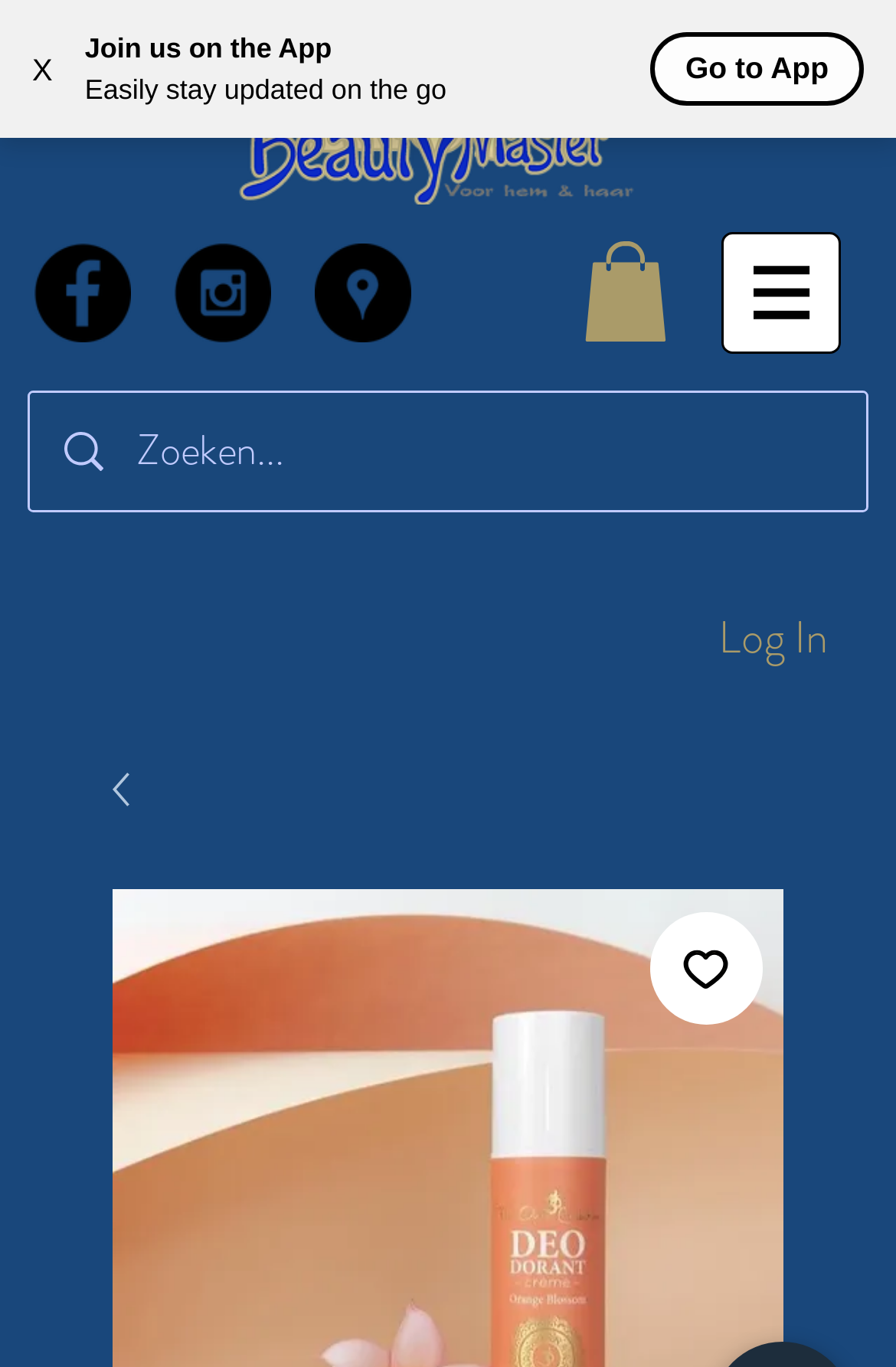Provide your answer in a single word or phrase: 
What is the purpose of the 'Add to Wishlist' button?

To add to wishlist